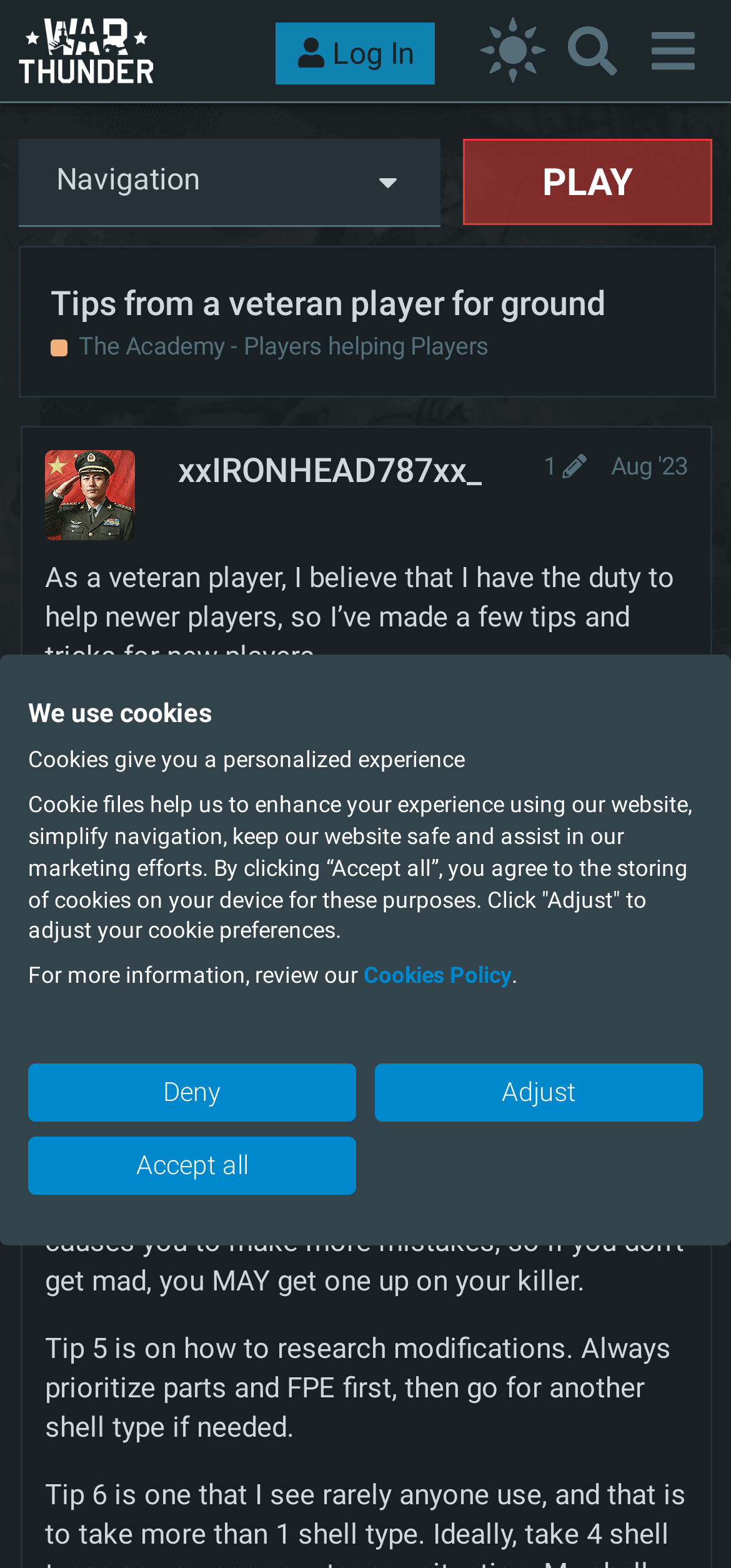How many tips are provided?
Please answer the question with a detailed and comprehensive explanation.

There are 5 tips provided, which are numbered from 1 to 5, and each tip provides a specific advice for new players, such as turning the hull and gun in the same direction, watching the kill feed and minimap, using the range finder, not getting mad when dying, and researching modifications.